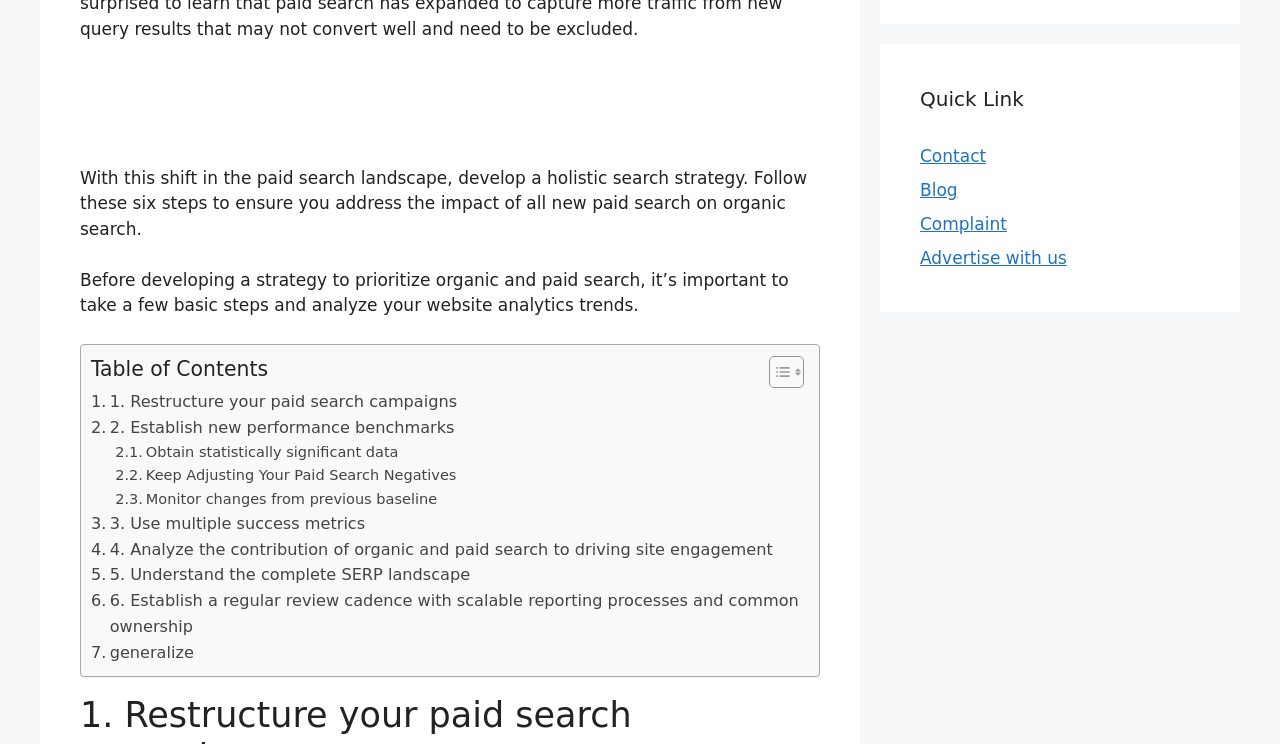What is the main topic of this webpage?
Using the image as a reference, answer with just one word or a short phrase.

paid search strategy